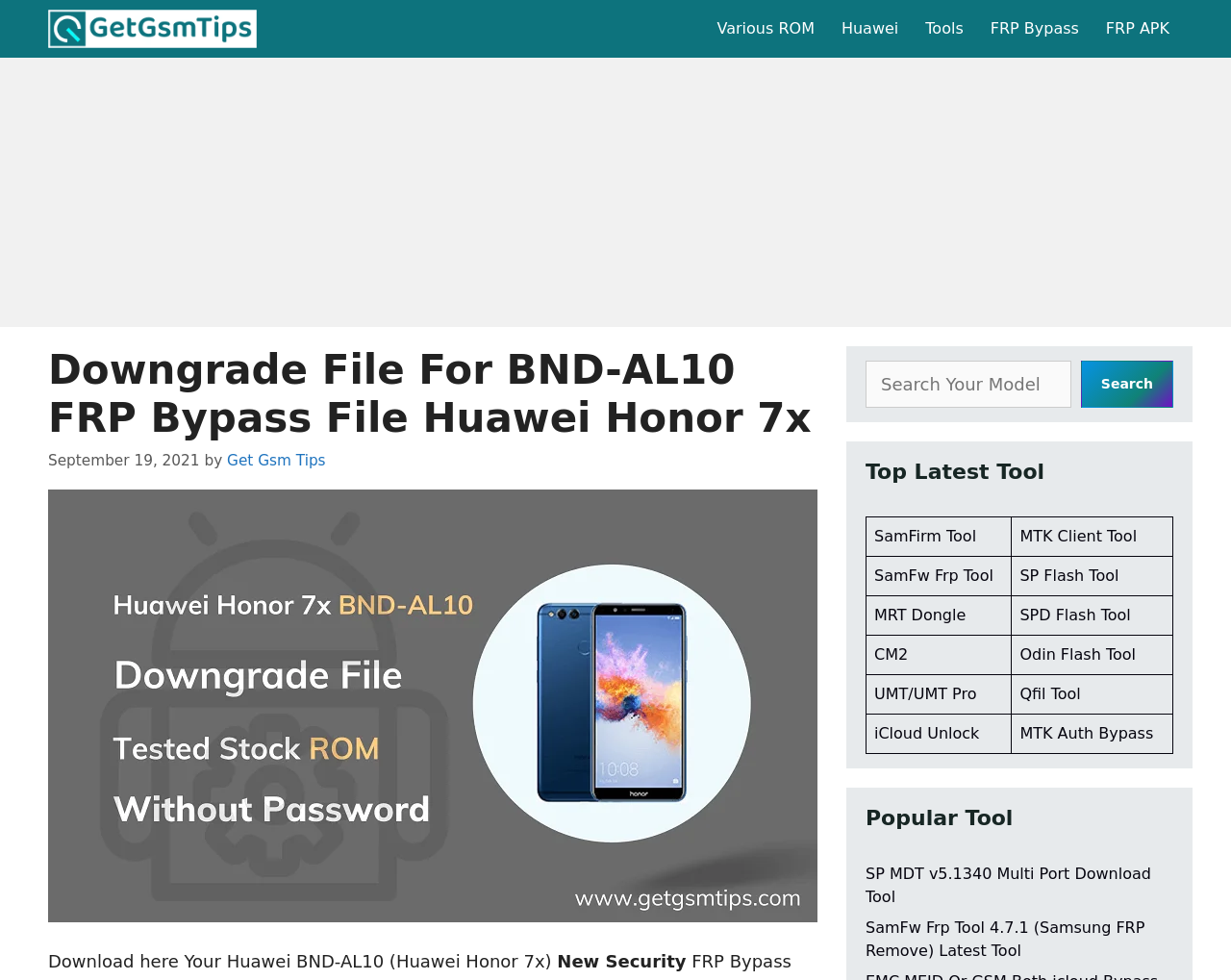Answer this question using a single word or a brief phrase:
What is the name of the author of the webpage?

Get Gsm Tips